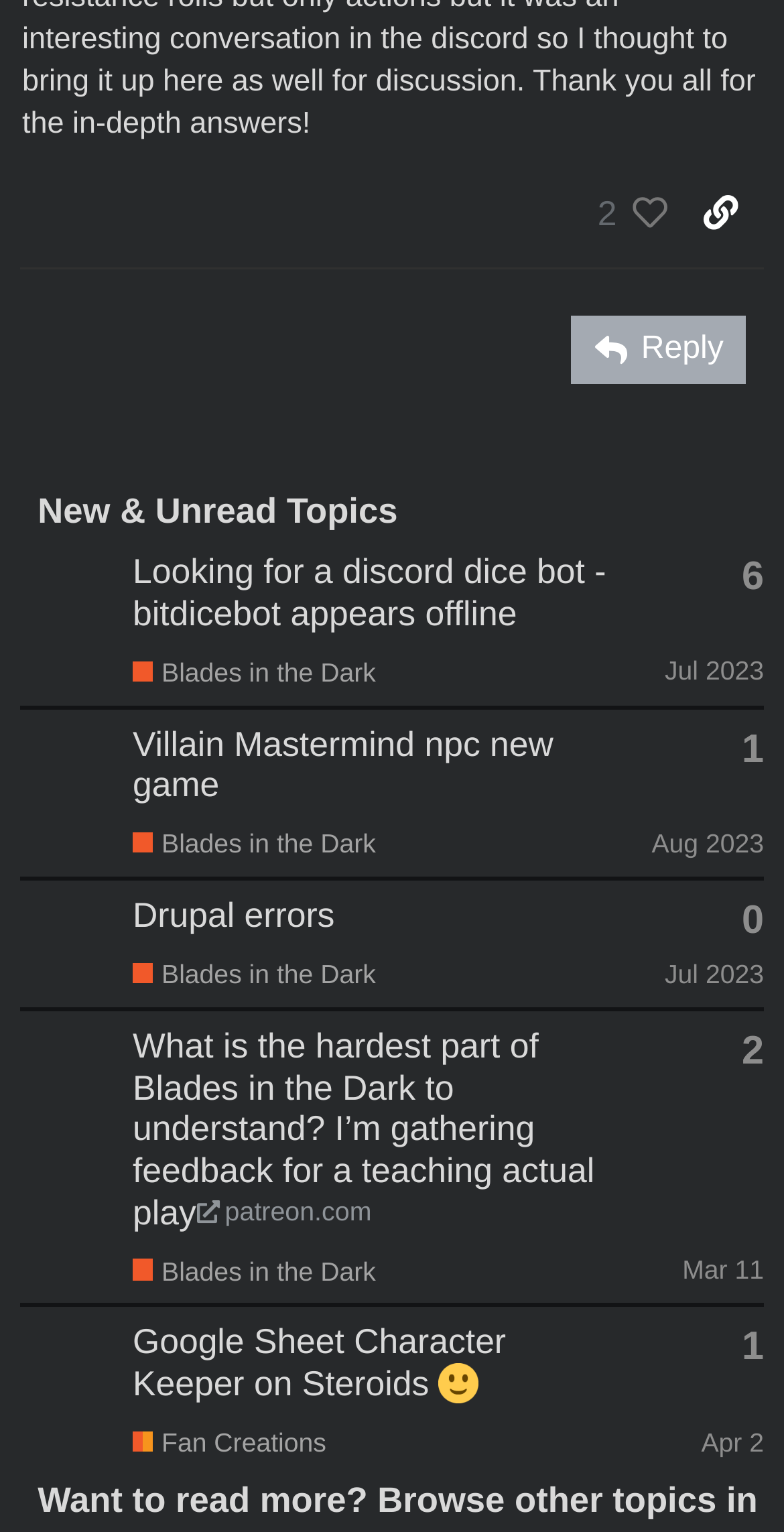Based on the image, please elaborate on the answer to the following question:
Who is the latest poster in the third topic?

I examined the third topic in the 'New & Unread Topics' section and found the link 'elstiko's profile, latest poster' which indicates the latest poster's username.